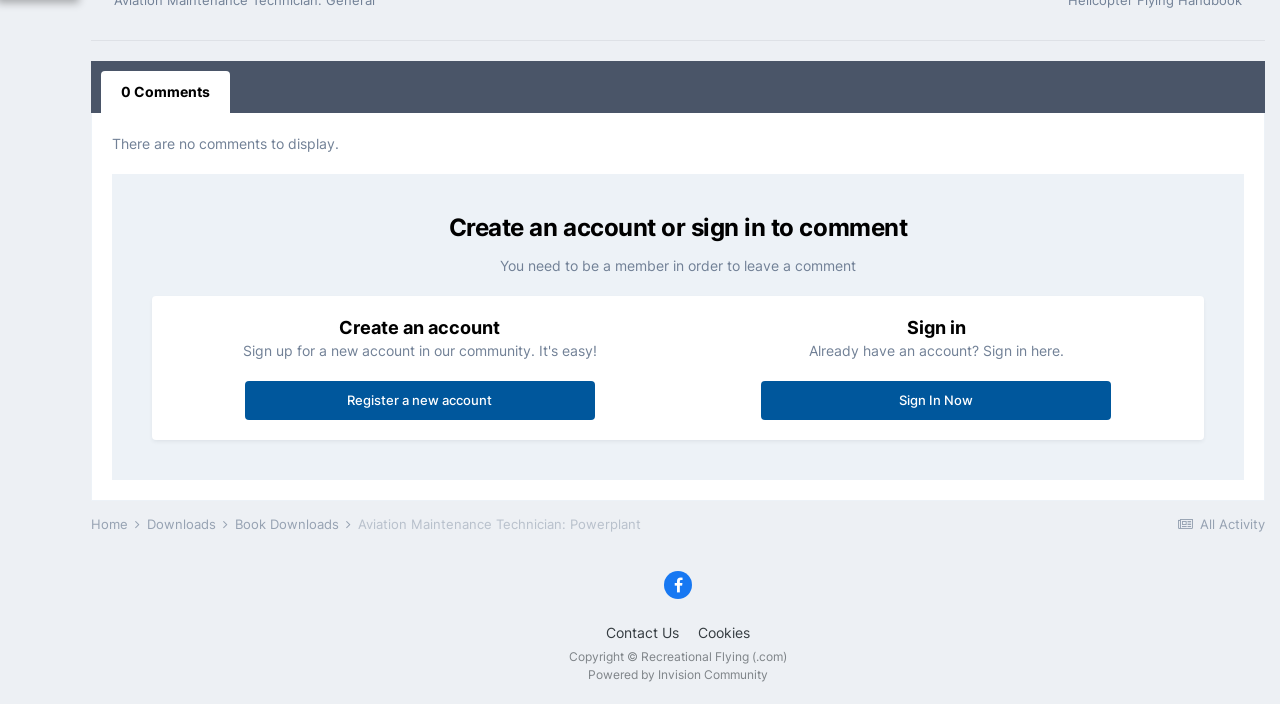Please reply to the following question using a single word or phrase: 
What is the purpose of the 'Sign In Now' link?

To sign in